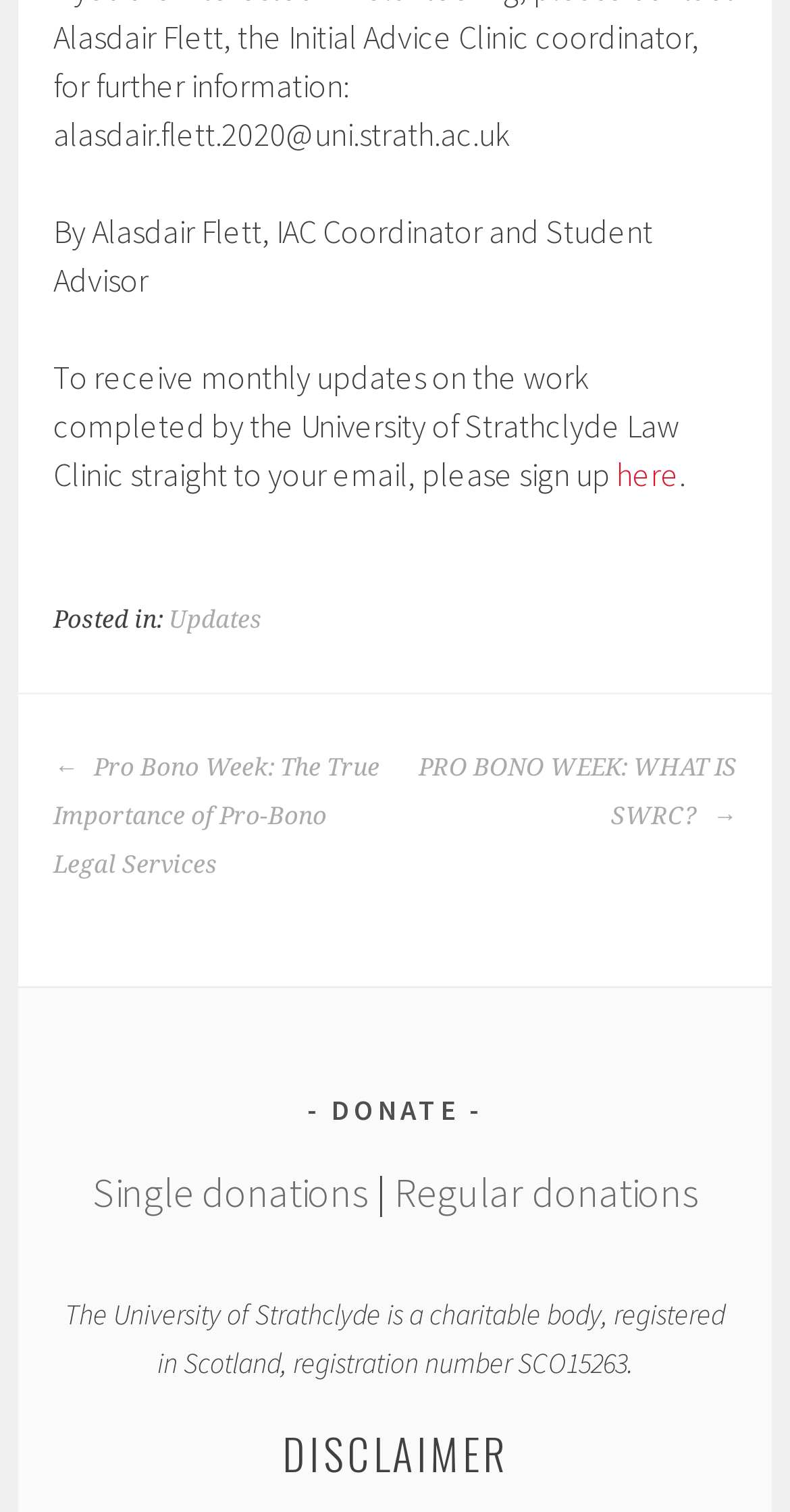Given the element description, predict the bounding box coordinates in the format (top-left x, top-left y, bottom-right x, bottom-right y), using floating point numbers between 0 and 1: here

[0.781, 0.3, 0.86, 0.327]